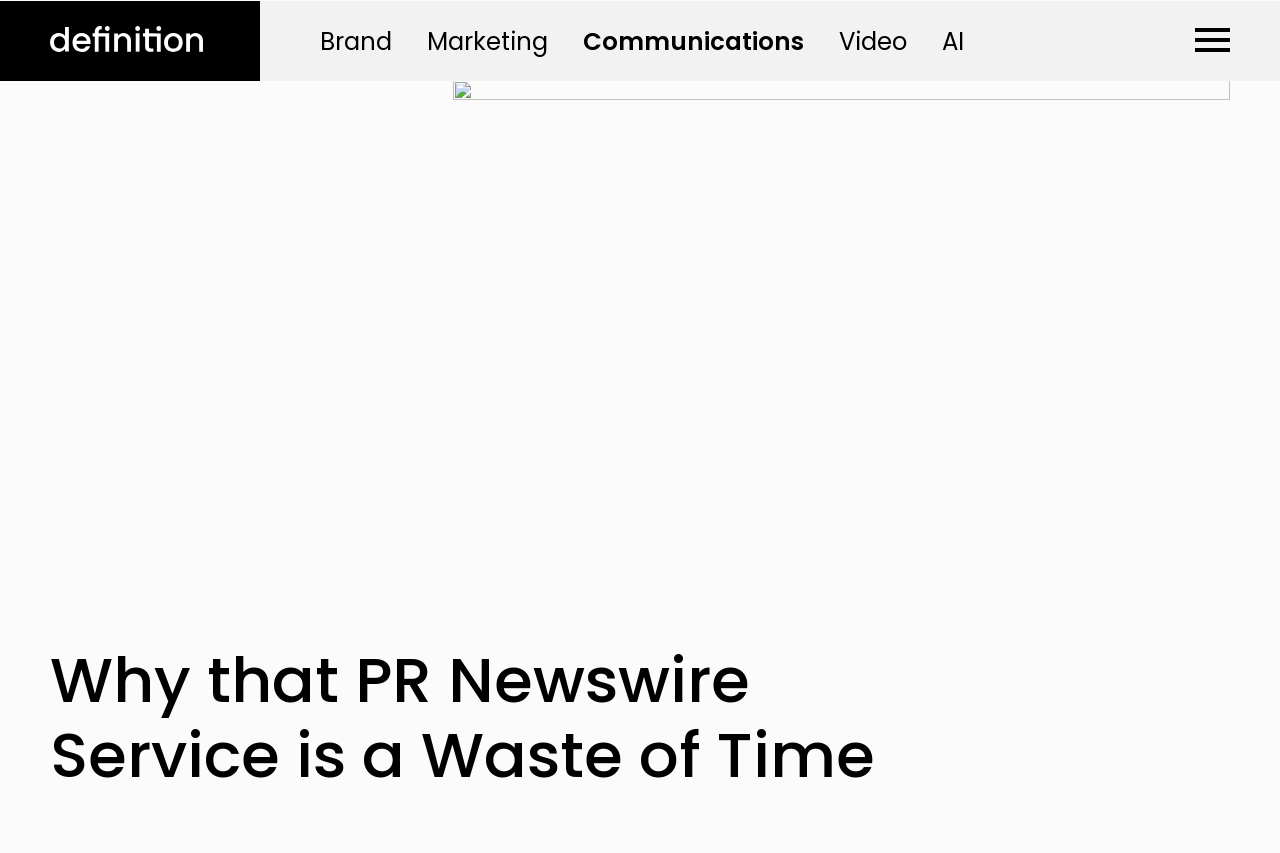What is the first link on the webpage?
From the screenshot, provide a brief answer in one word or phrase.

Definition